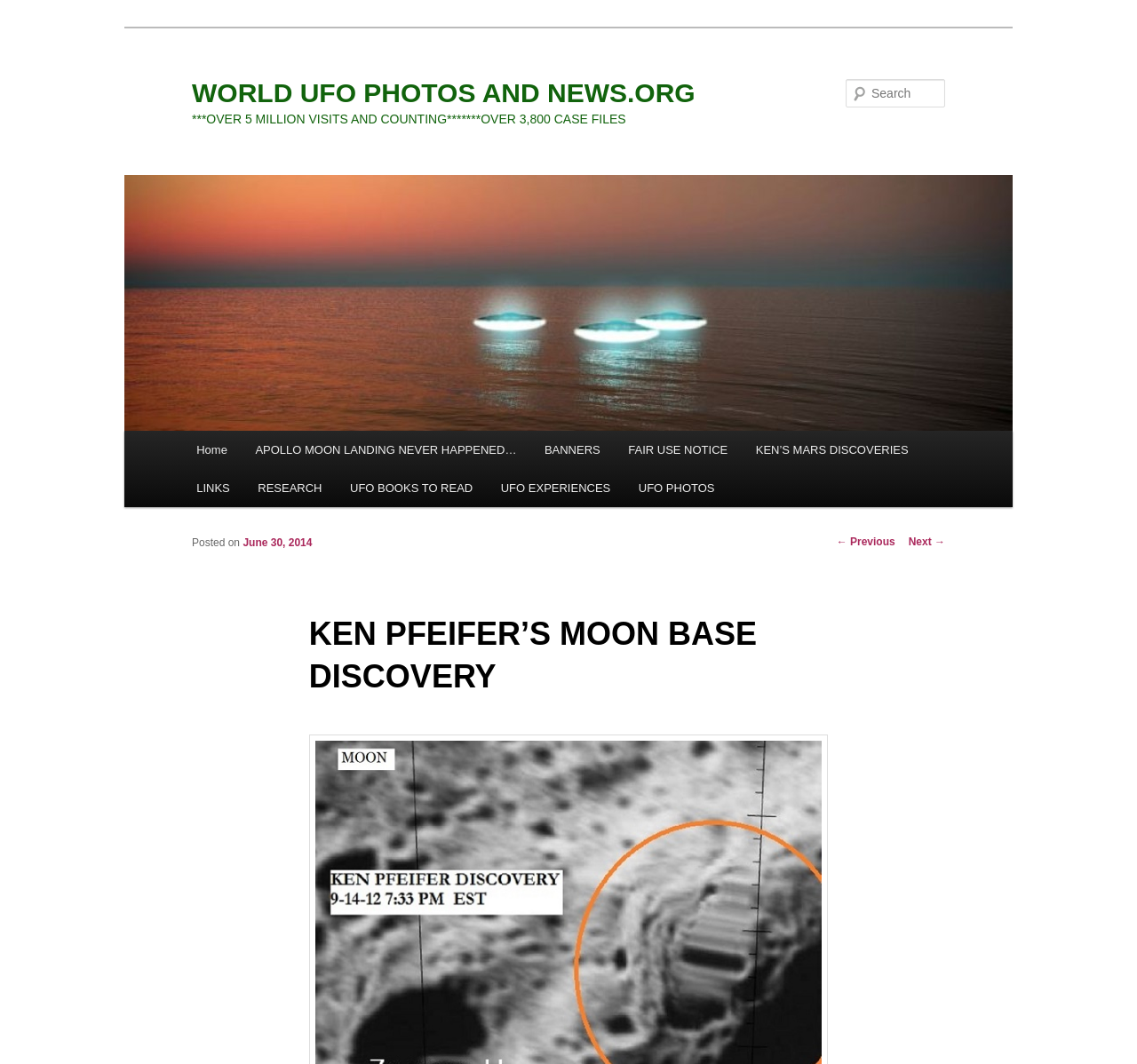Please specify the bounding box coordinates in the format (top-left x, top-left y, bottom-right x, bottom-right y), with values ranging from 0 to 1. Identify the bounding box for the UI component described as follows: UFO BOOKS TO READ

[0.296, 0.441, 0.428, 0.477]